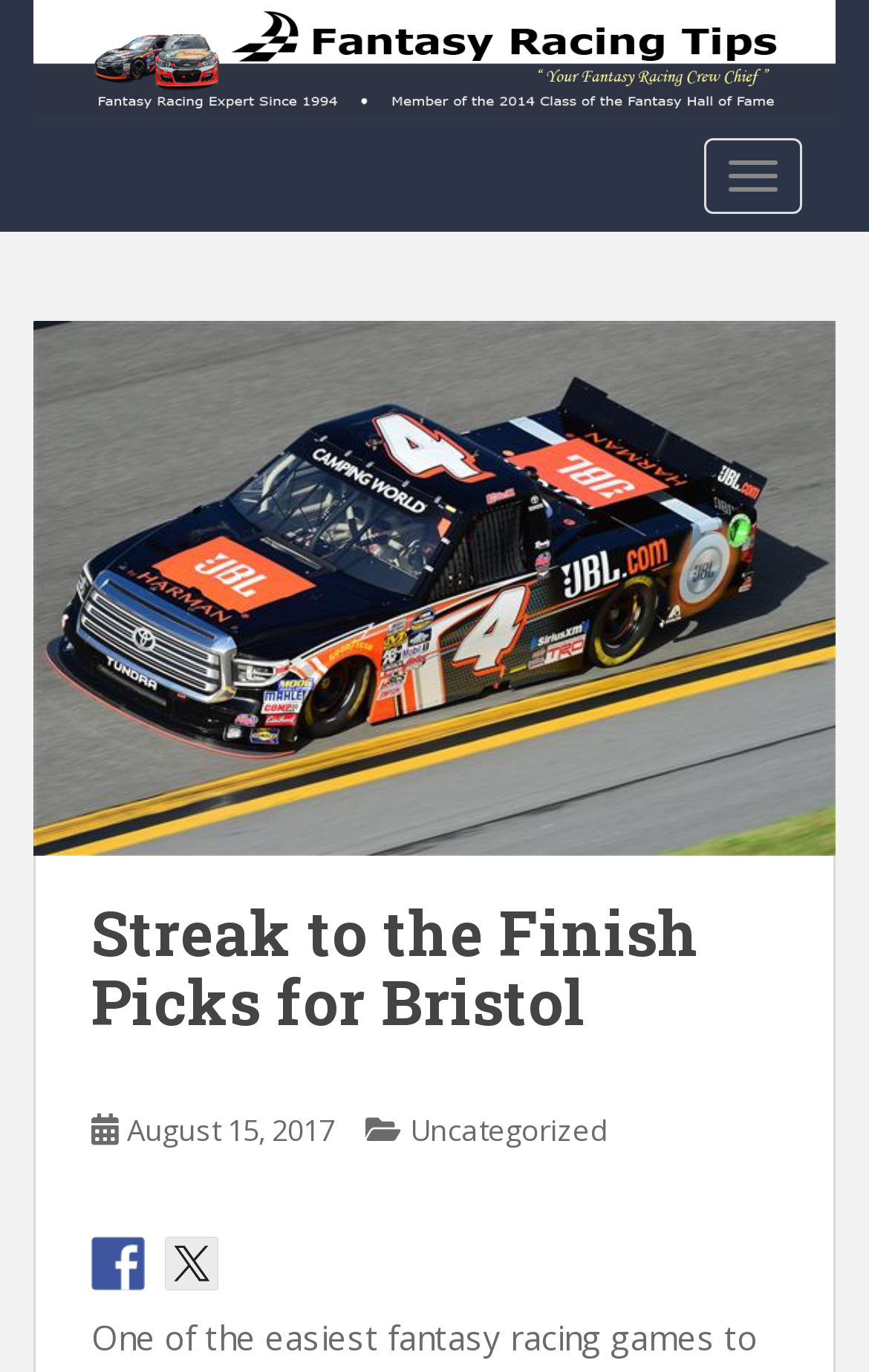How many headings are there?
Refer to the screenshot and respond with a concise word or phrase.

1